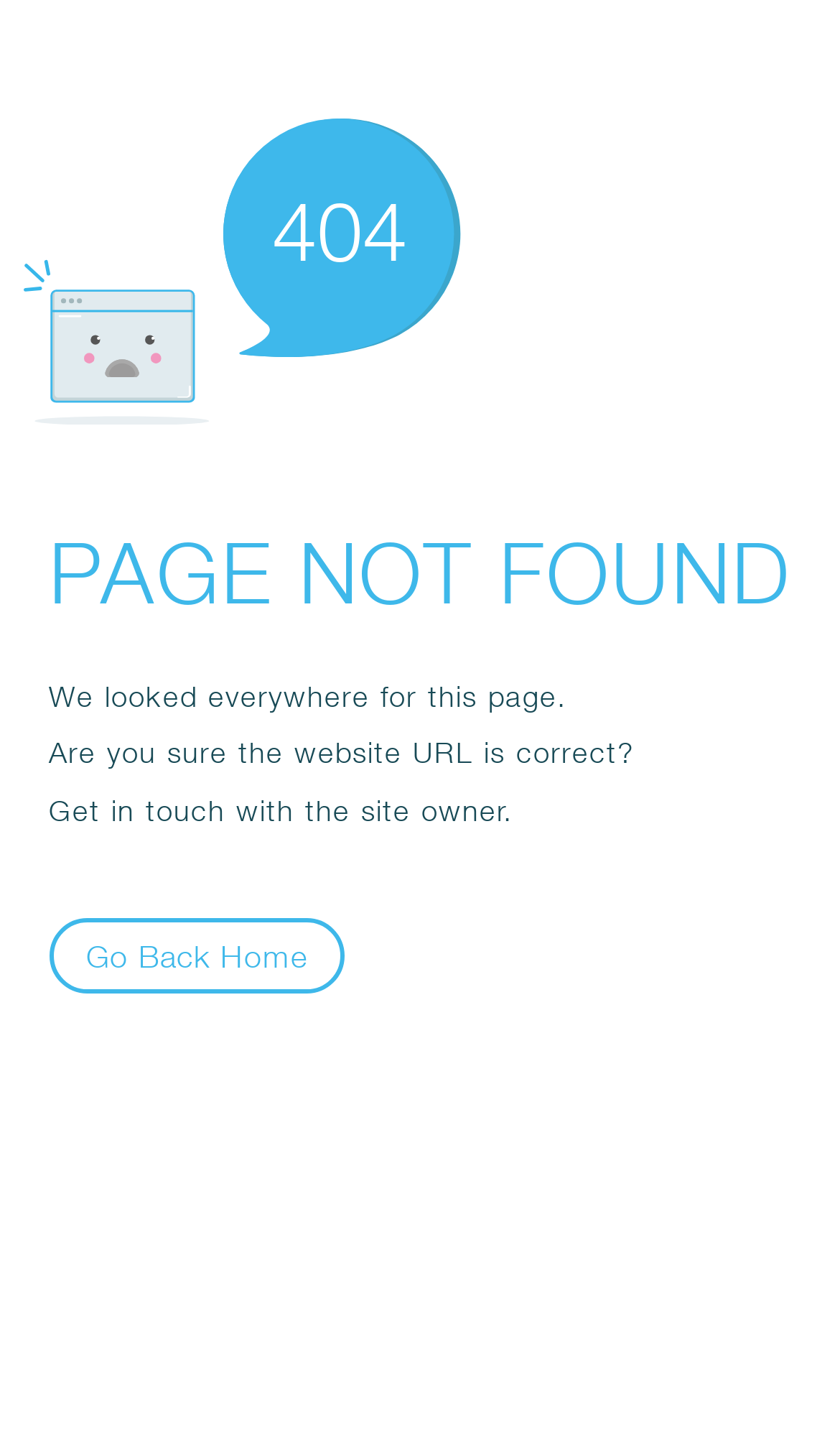What is suggested to the user?
Refer to the image and give a detailed response to the question.

One of the suggestions provided to the user is to 'Get in touch with the site owner', which is displayed as a static text and is located below the main error message.